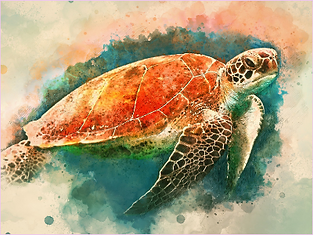Explain the image thoroughly, mentioning every notable detail.

The image features a beautifully rendered illustration of a sea turtle, showcasing its distinctive features with artistic flair. The turtle’s shell displays vibrant shades of orange and red, contrasting elegantly with the intricate patterns on its flippers and head. The background is a harmonious blend of soft blues and subtle pastels, evoking a tranquil underwater scene. This artwork captures the grace and majesty of the sea turtle, inviting viewers to appreciate the beauty of marine life and the importance of ocean conservation.